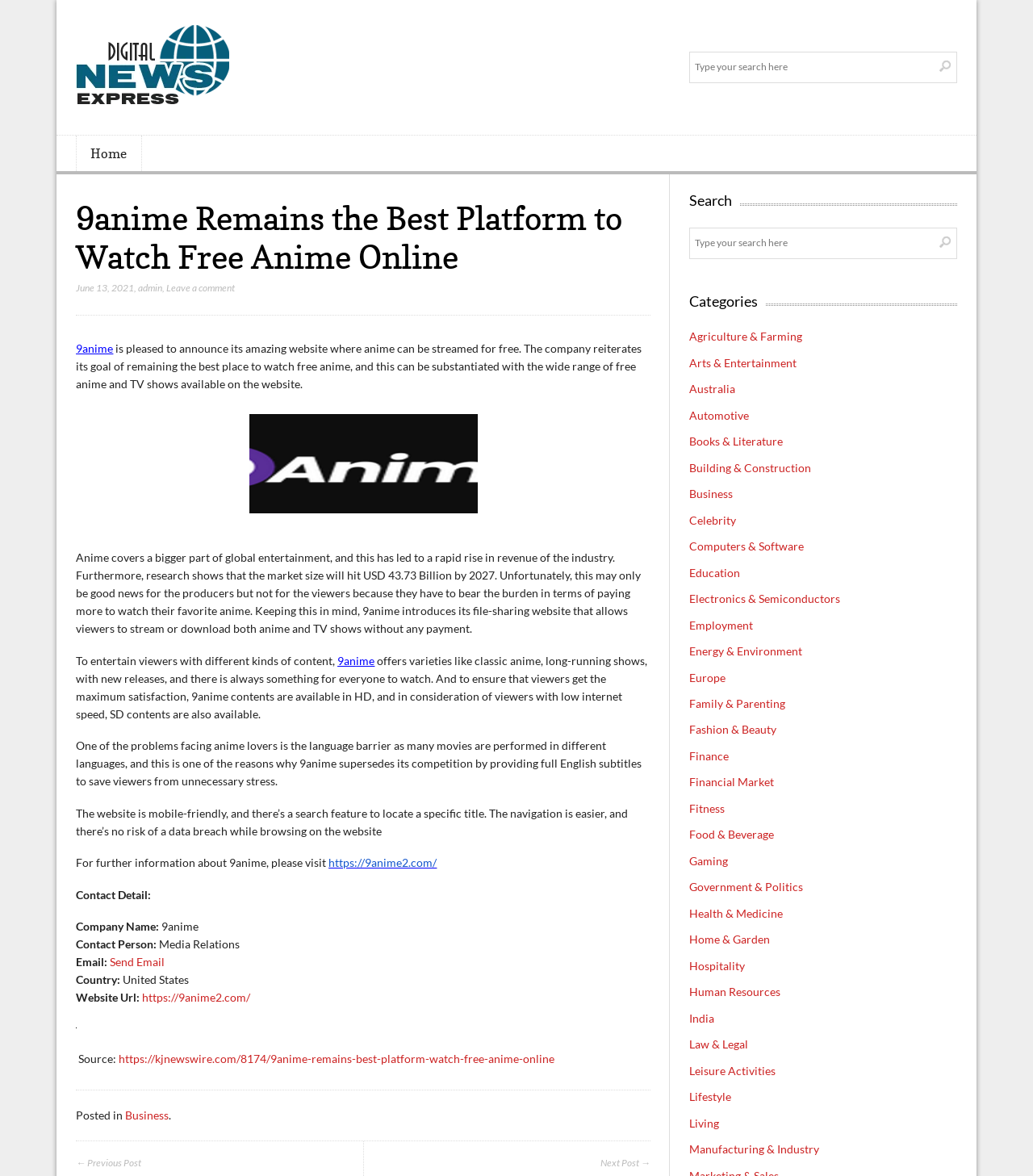What is the language of the subtitles provided by 9anime?
Answer the question with a thorough and detailed explanation.

According to the webpage, 9anime provides full English subtitles to save viewers from unnecessary stress, implying that the language of the subtitles is English.